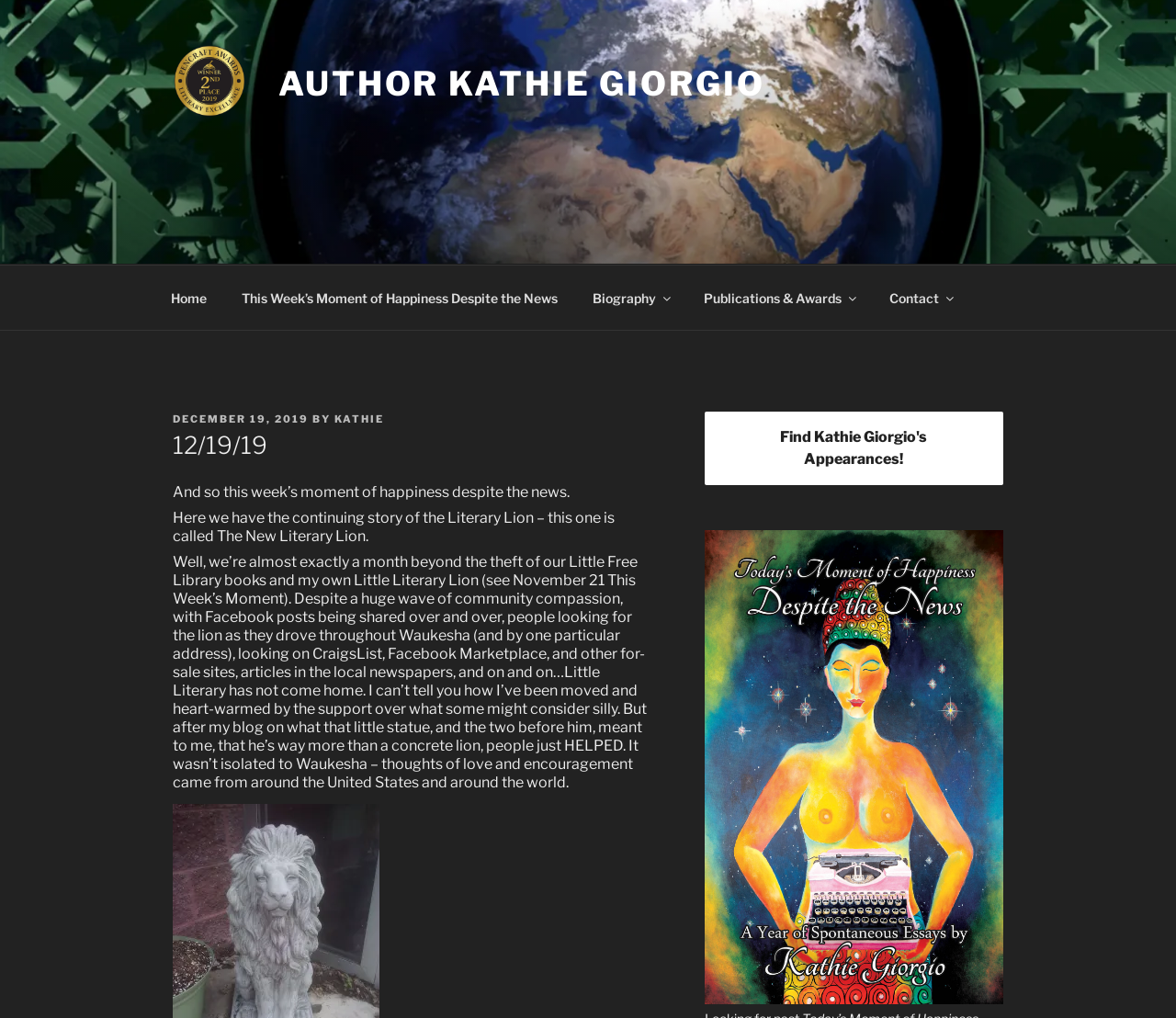Specify the bounding box coordinates of the element's area that should be clicked to execute the given instruction: "Find Kathie Giorgio's appearances". The coordinates should be four float numbers between 0 and 1, i.e., [left, top, right, bottom].

[0.599, 0.404, 0.853, 0.477]